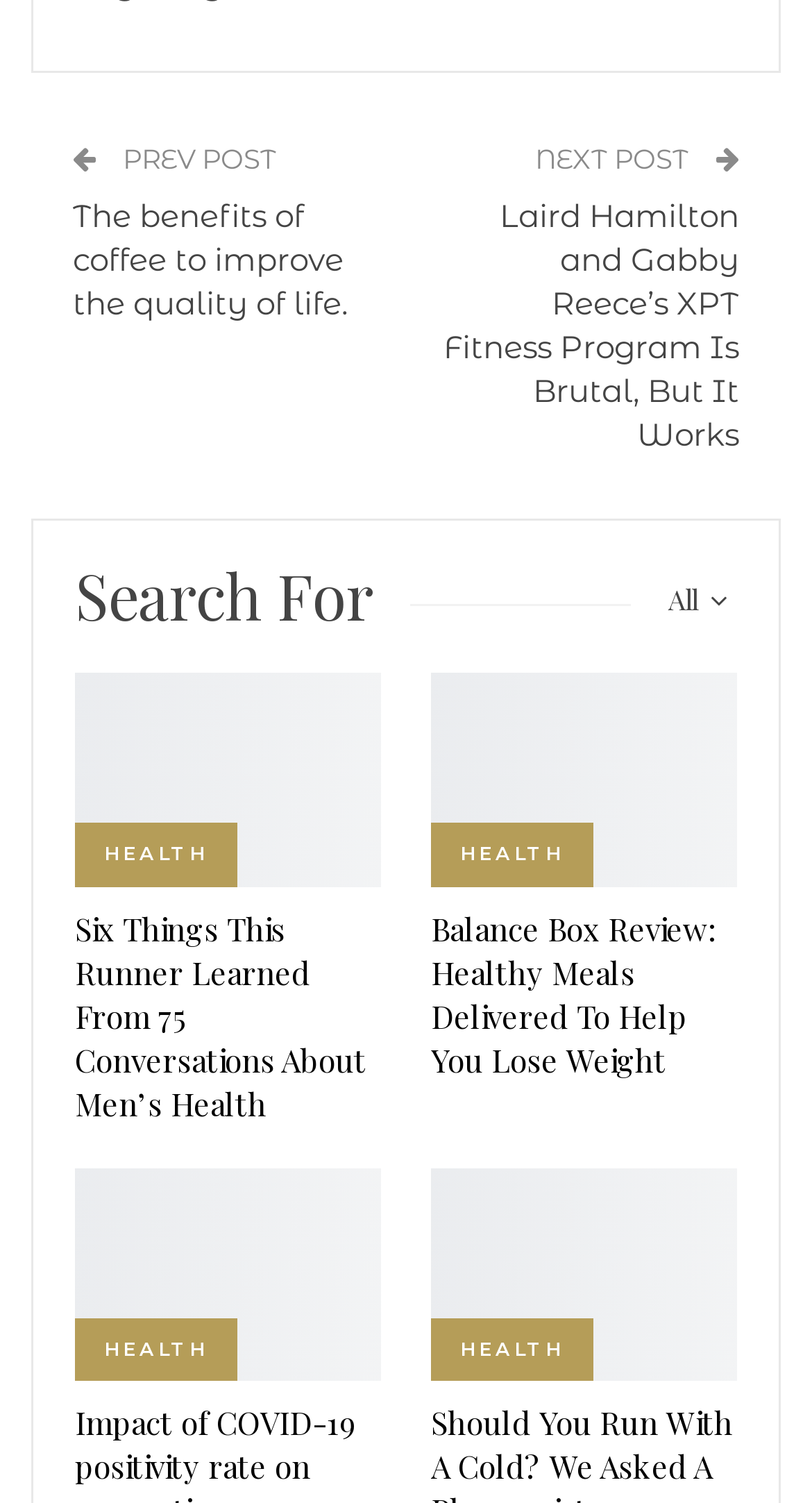How many times does the category 'HEALTH' appear on this webpage?
Carefully analyze the image and provide a thorough answer to the question.

I counted the number of links with the text 'HEALTH' and found three instances: one near the top, one in the middle, and one near the bottom of the webpage.